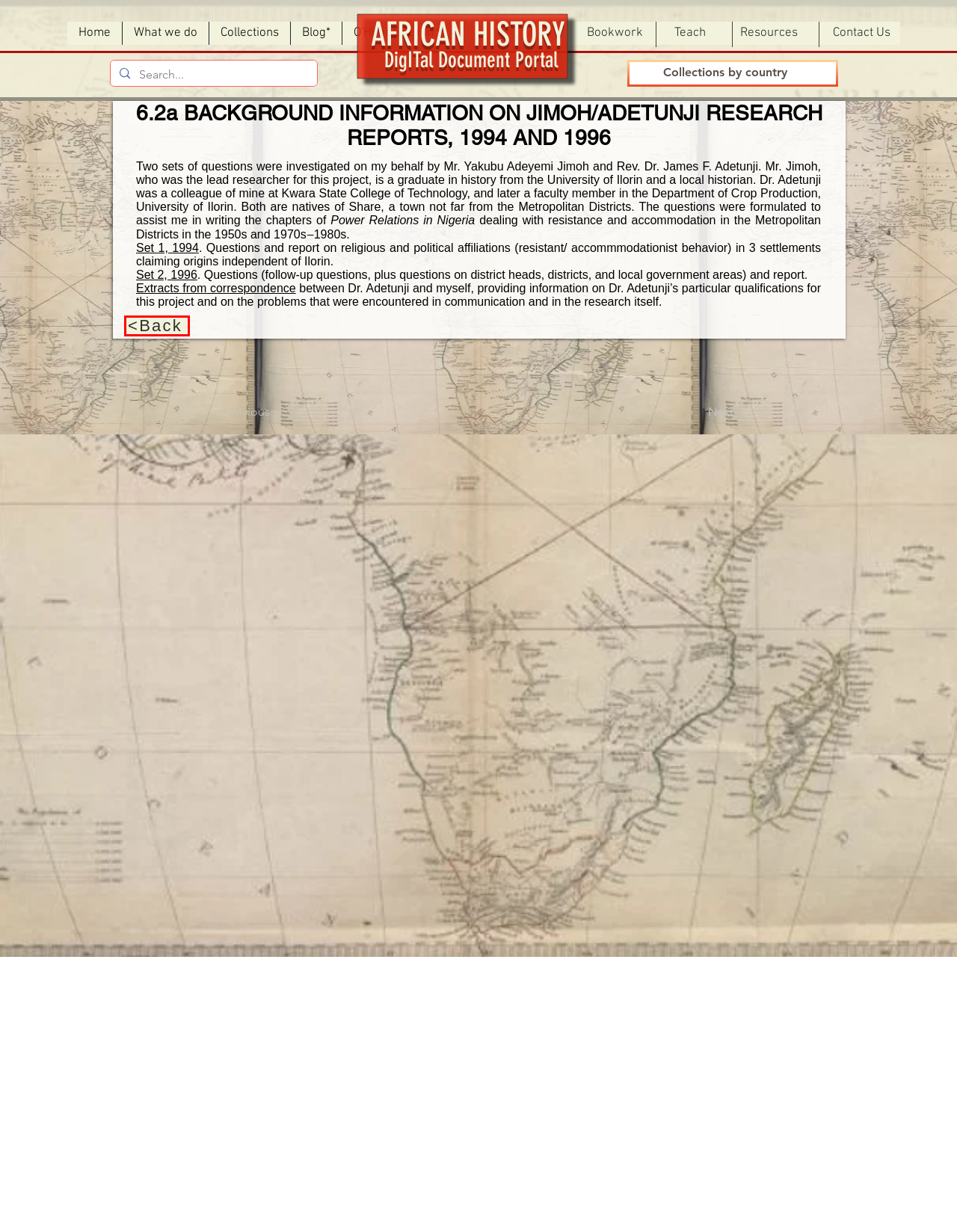Observe the screenshot of a webpage with a red bounding box highlighting an element. Choose the webpage description that accurately reflects the new page after the element within the bounding box is clicked. Here are the candidates:
A. Collections | AH_digITalPortal
B. 6.2b(i) Jimoh/Adetunji research questions and report Set 1 1994
C. 6.2b(ii) Jimoh/Adetunji research questions and report Set 2 1996
D. O'Hear Section 6 Static  | AH_digITalPortal
E. 6.2b(iii) Extracts from correspondence Adetunji/O’Hear
F. Blog* | AH_digITalPortal
G. OHearSection9
H. What we do | AH_digITalPortal

D